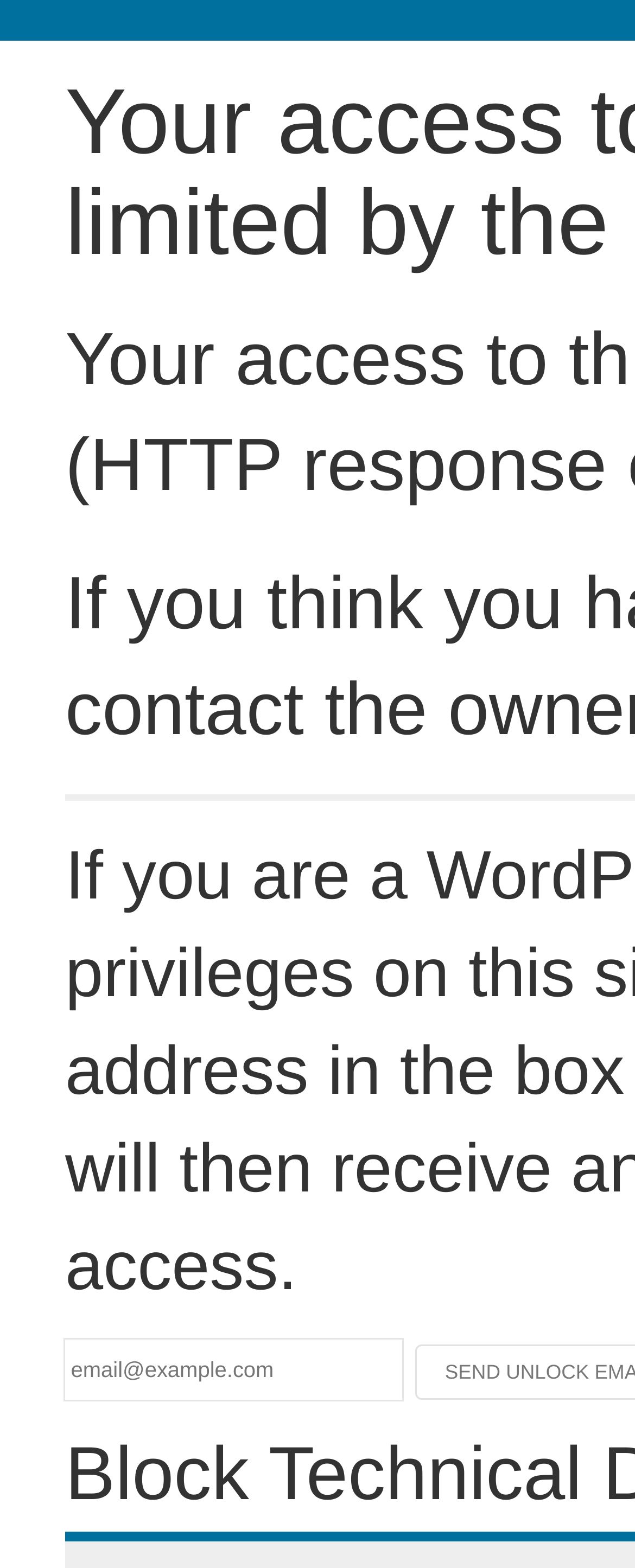Highlight the bounding box of the UI element that corresponds to this description: "name="email" placeholder="email@example.com"".

[0.103, 0.855, 0.633, 0.893]